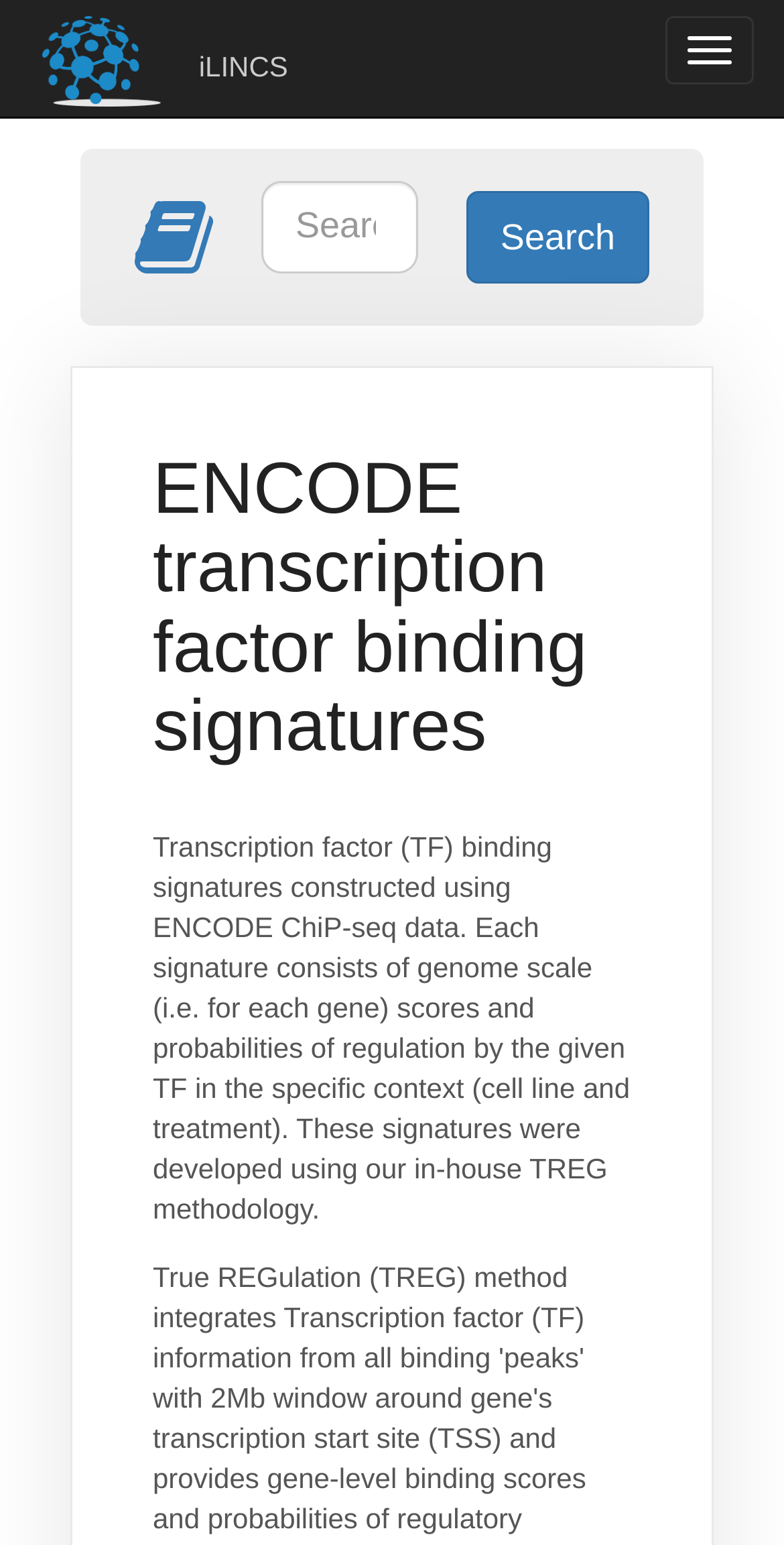Given the element description, predict the bounding box coordinates in the format (top-left x, top-left y, bottom-right x, bottom-right y), using floating point numbers between 0 and 1: title="iLINCS Knowledge Base Home"

[0.172, 0.156, 0.272, 0.176]